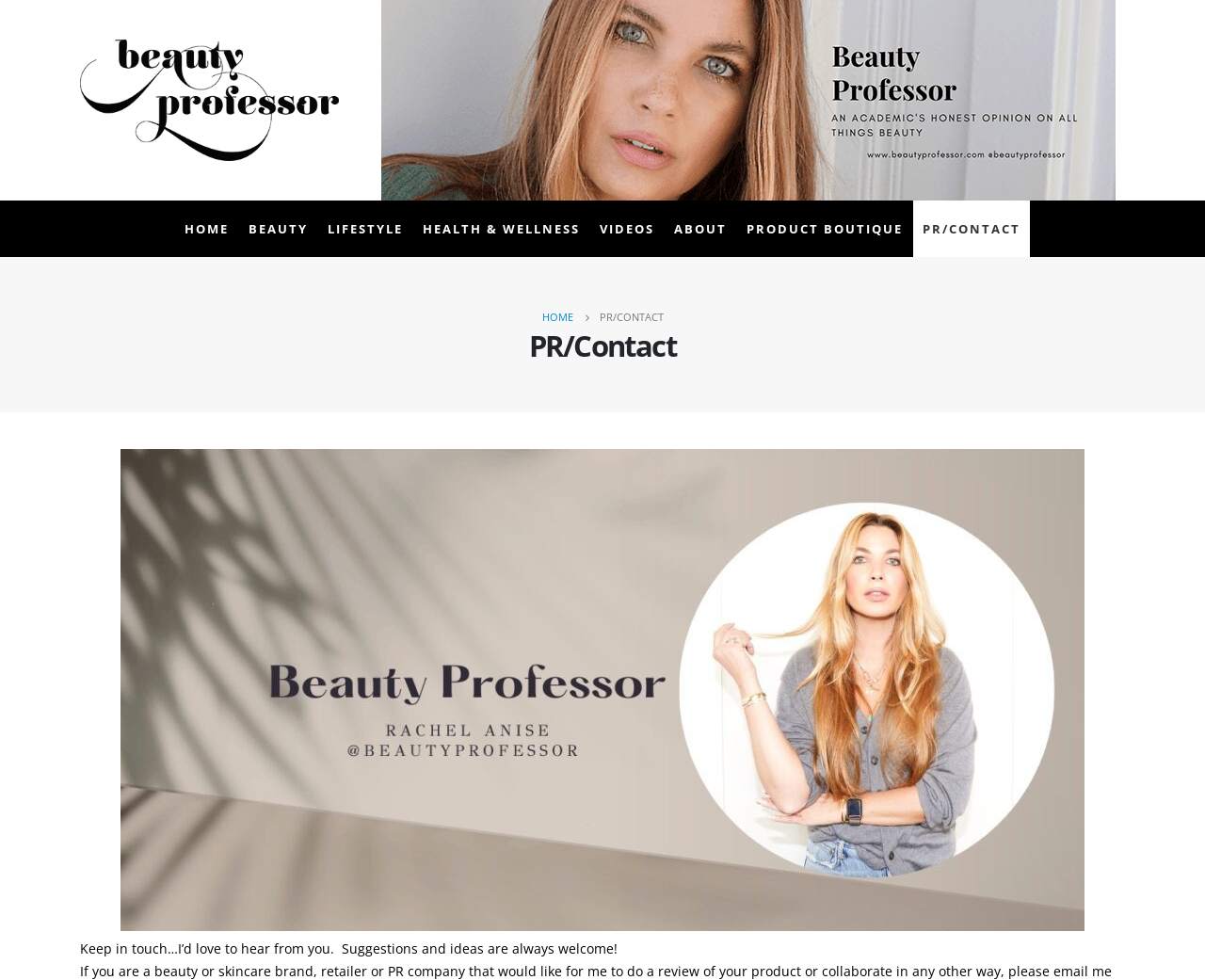Pinpoint the bounding box coordinates of the area that should be clicked to complete the following instruction: "read the PR/Contact description". The coordinates must be given as four float numbers between 0 and 1, i.e., [left, top, right, bottom].

[0.066, 0.959, 0.512, 0.977]